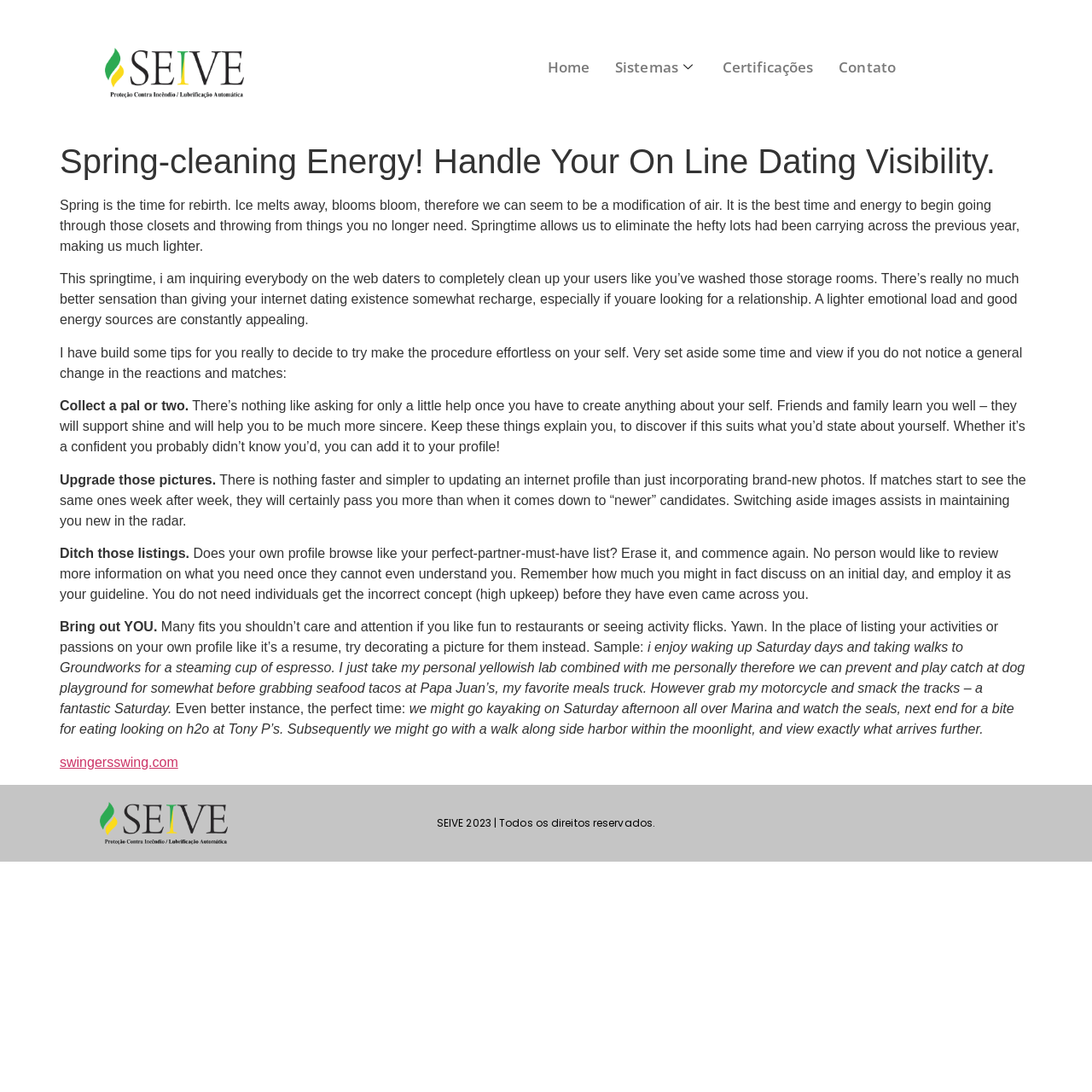Explain the webpage's layout and main content in detail.

The webpage is about spring cleaning and refreshing one's online dating profile. At the top, there are four links: "Home", "Sistemas", "Certificações", and "Contato", aligned horizontally and taking up about half of the screen width.

Below the links, there is a main section that occupies most of the screen. It starts with a header that displays the title "Spring-cleaning Energy! Handle Your On Line Dating Visibility." in a prominent font.

The main content is divided into several paragraphs of text, each discussing a tip for refreshing one's online dating profile. The text is arranged in a single column, with each paragraph separated by a small gap. The paragraphs are relatively short, with 5-7 lines of text each.

The first paragraph introduces the idea of spring cleaning one's online dating profile, comparing it to cleaning out closets and getting rid of unnecessary items. The second paragraph suggests enlisting the help of friends to review and improve one's profile.

The subsequent paragraphs provide specific tips, such as updating profile pictures, ditching lists of requirements, and showcasing one's personality. Each tip is accompanied by a brief explanation and example.

At the bottom of the page, there is a link to "swingersswing.com" and a footer section with the copyright information "SEIVE 2023 | Todos os direitos reservados."